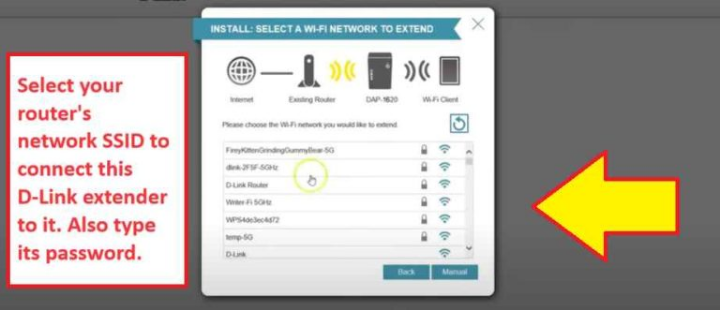Answer the question in a single word or phrase:
What type of device is being set up?

D-Link Wi-Fi extender